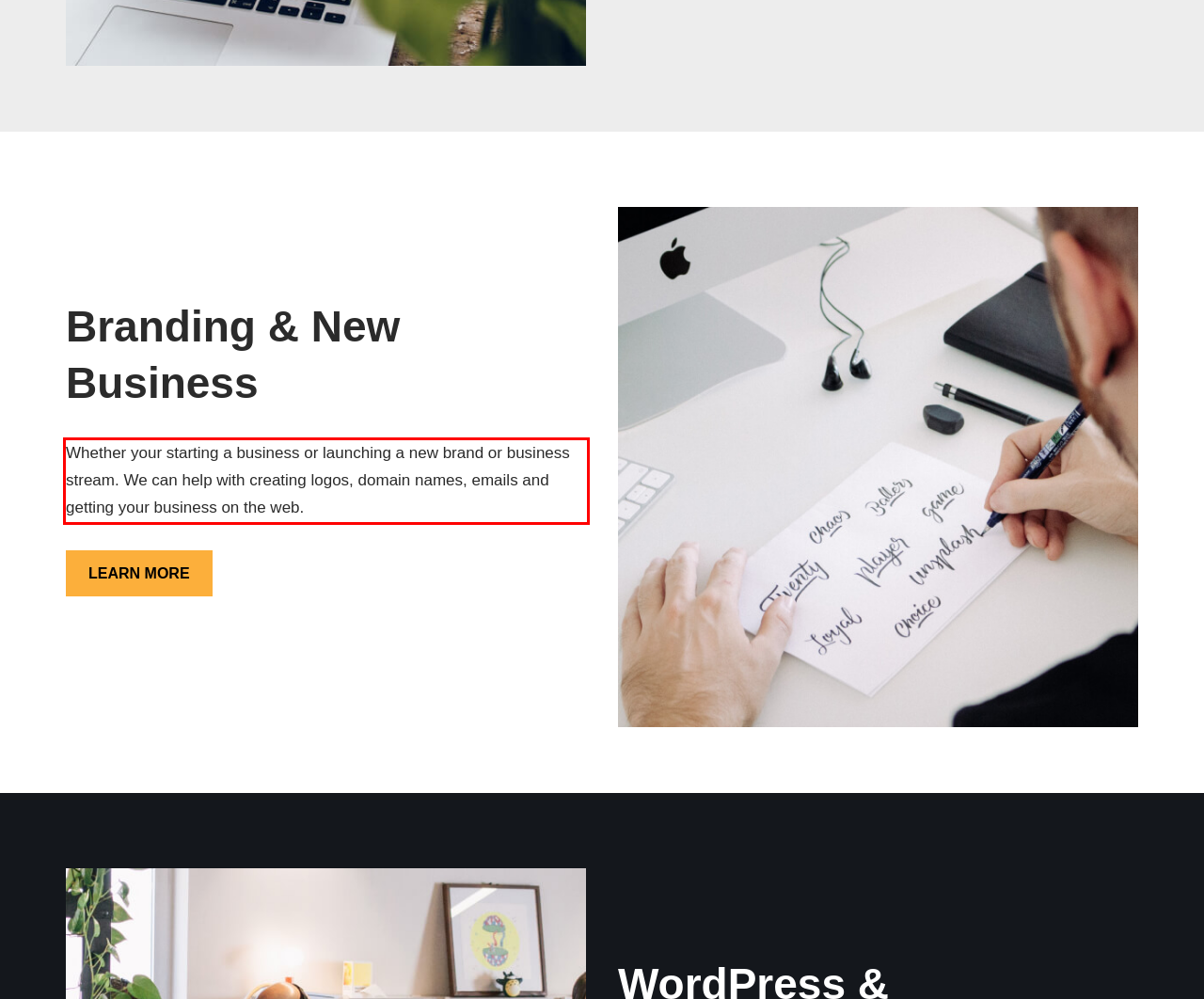Analyze the screenshot of a webpage where a red rectangle is bounding a UI element. Extract and generate the text content within this red bounding box.

Whether your starting a business or launching a new brand or business stream. We can help with creating logos, domain names, emails and getting your business on the web.